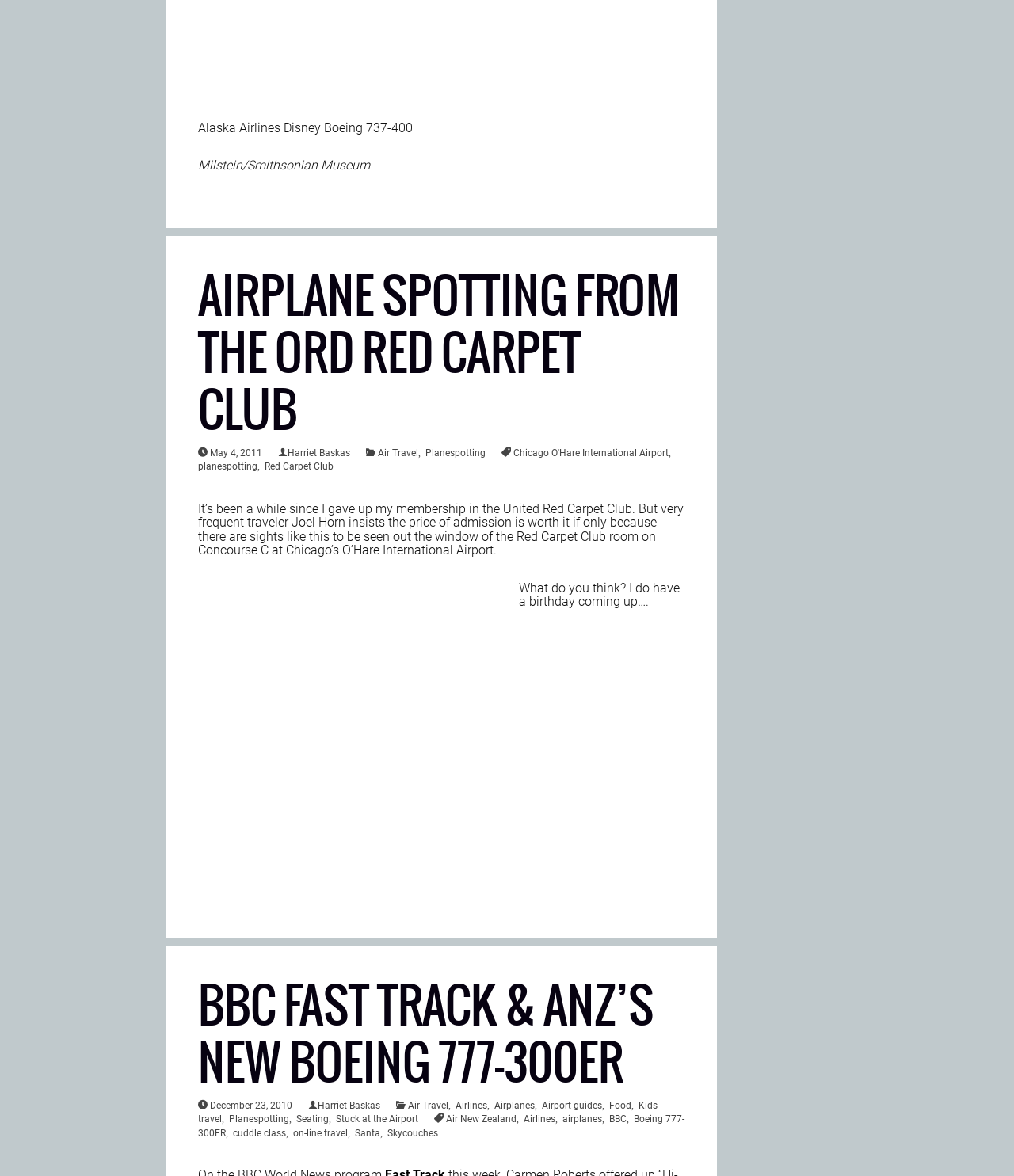Given the following UI element description: "Santa", find the bounding box coordinates in the webpage screenshot.

[0.35, 0.959, 0.375, 0.968]